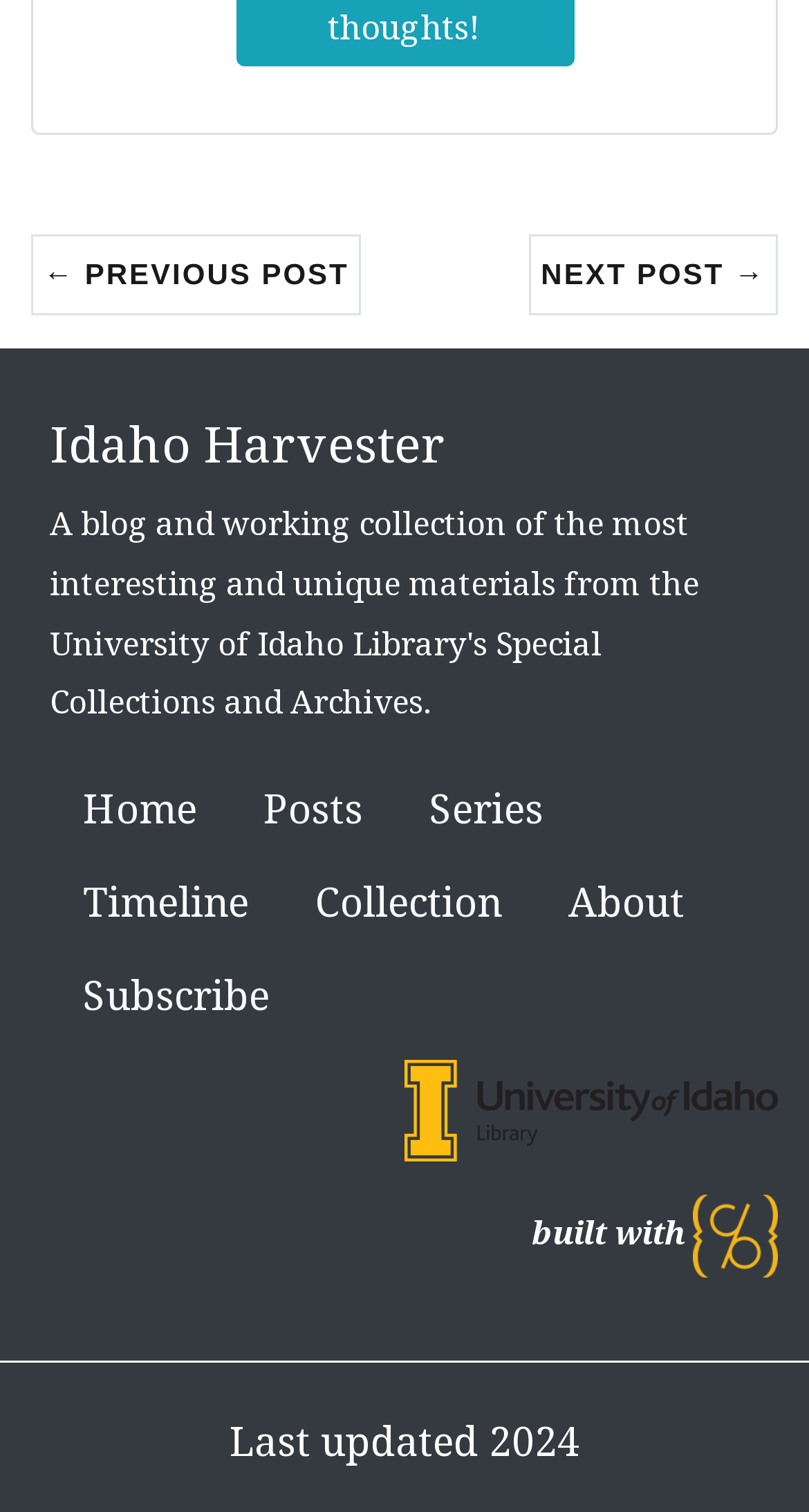How many navigation links are there?
Please interpret the details in the image and answer the question thoroughly.

To count the number of navigation links, we can look for elements with the type 'link' that are direct children of the root element. We can see that there are 9 such elements, including '← PREVIOUS POST', 'NEXT POST →', 'Home', 'Posts', 'Series', 'Timeline', 'Collection', 'About', and 'Subscribe'.